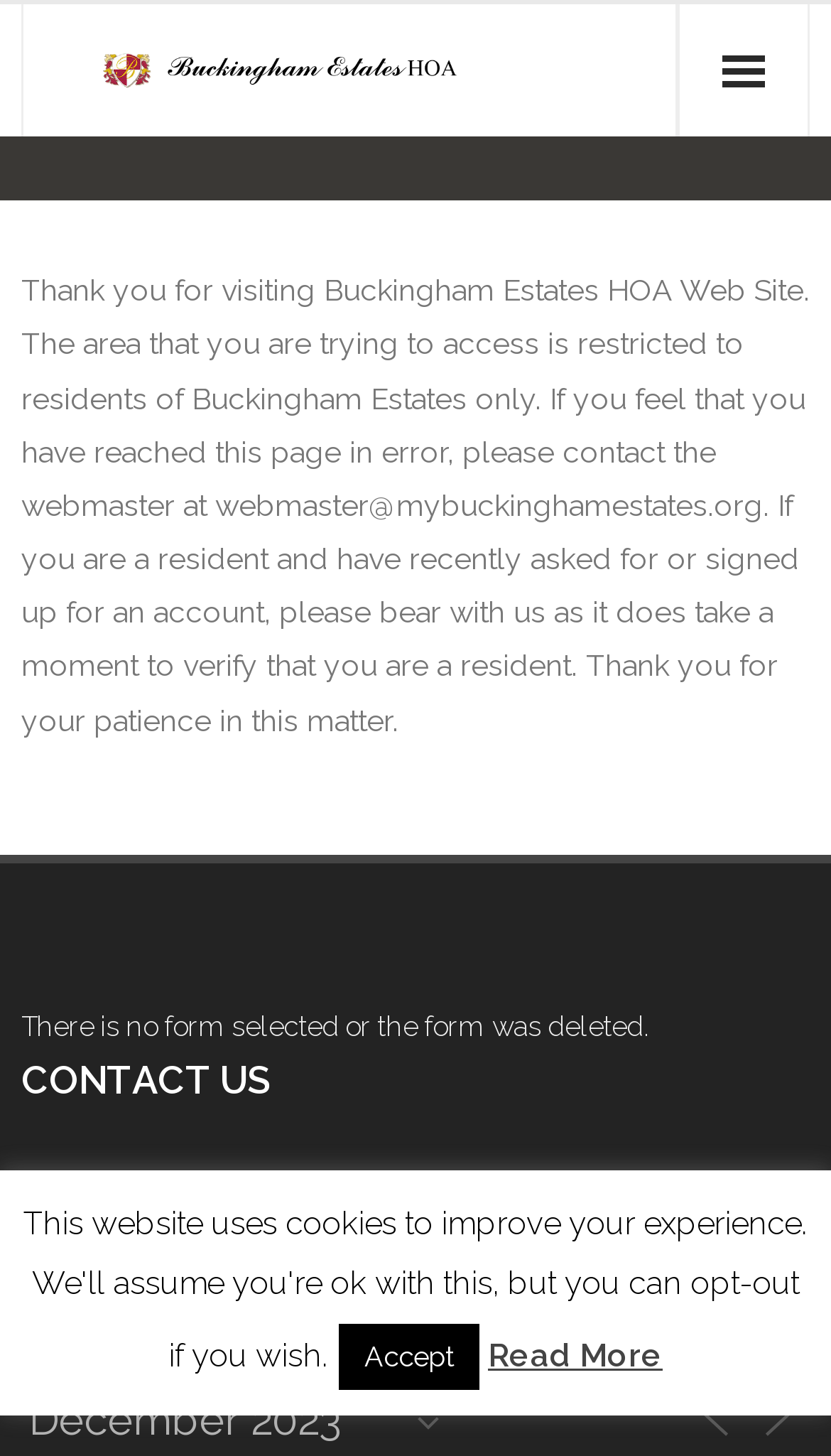What is the name of the HOA website?
Please provide a single word or phrase as your answer based on the screenshot.

Buckingham Estates HOA Web Site